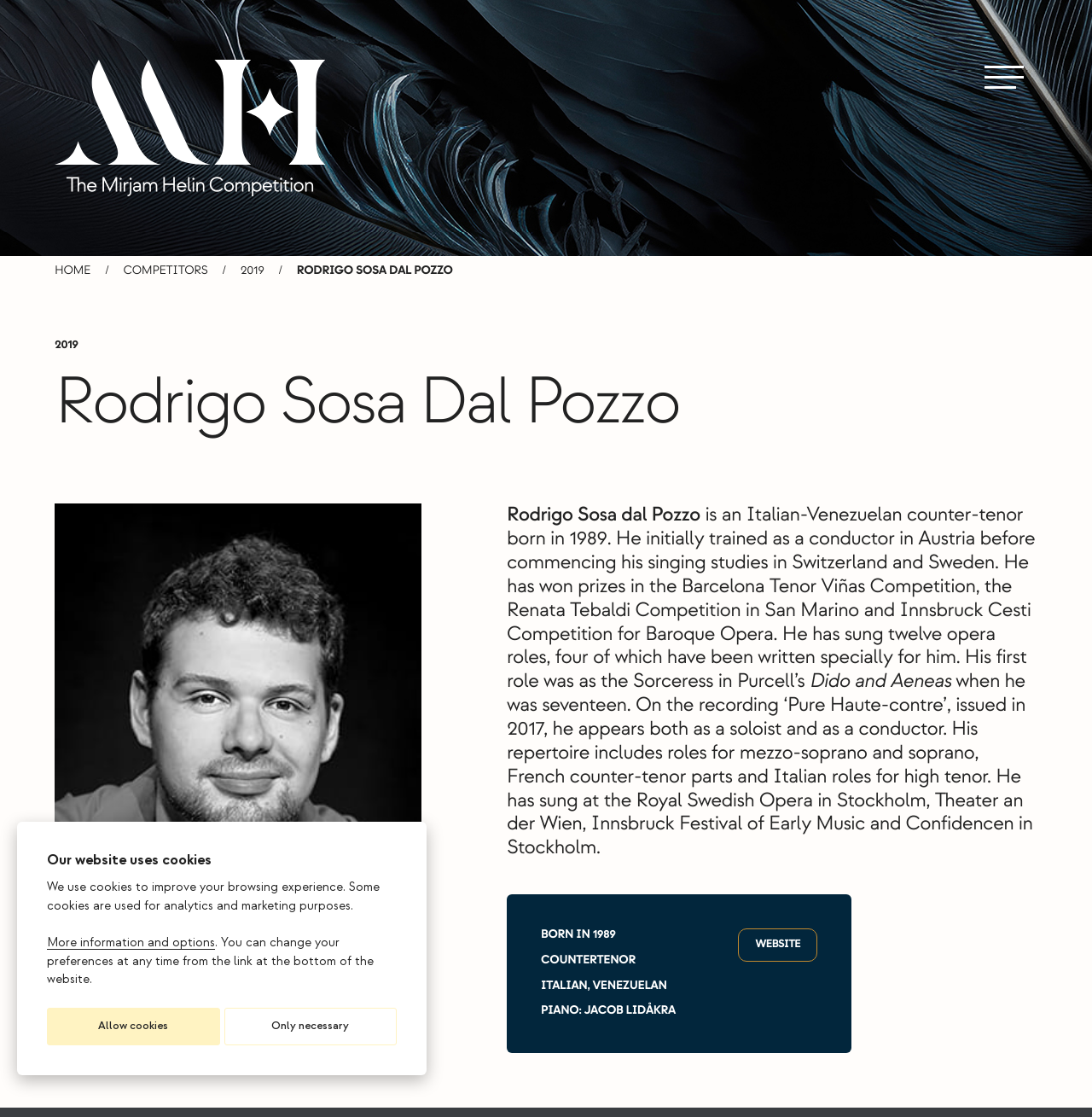What is Rodrigo Sosa Dal Pozzo's profession?
Based on the screenshot, provide a one-word or short-phrase response.

Counter-tenor